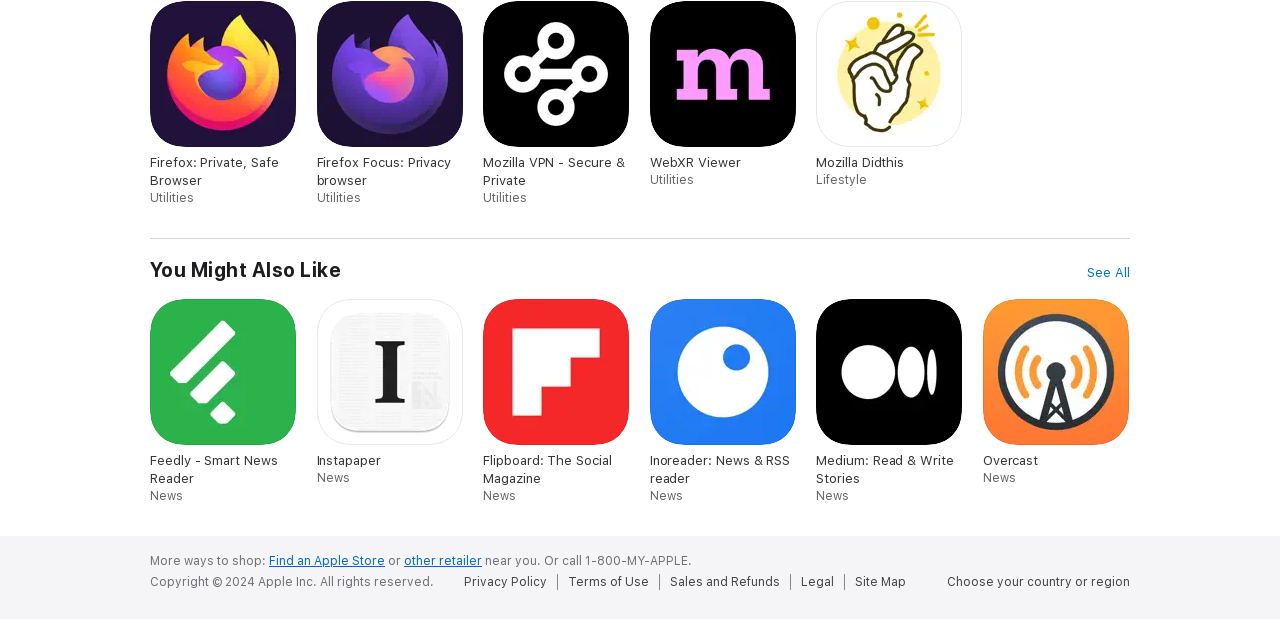How many news-related links are there?
Refer to the screenshot and answer in one word or phrase.

5